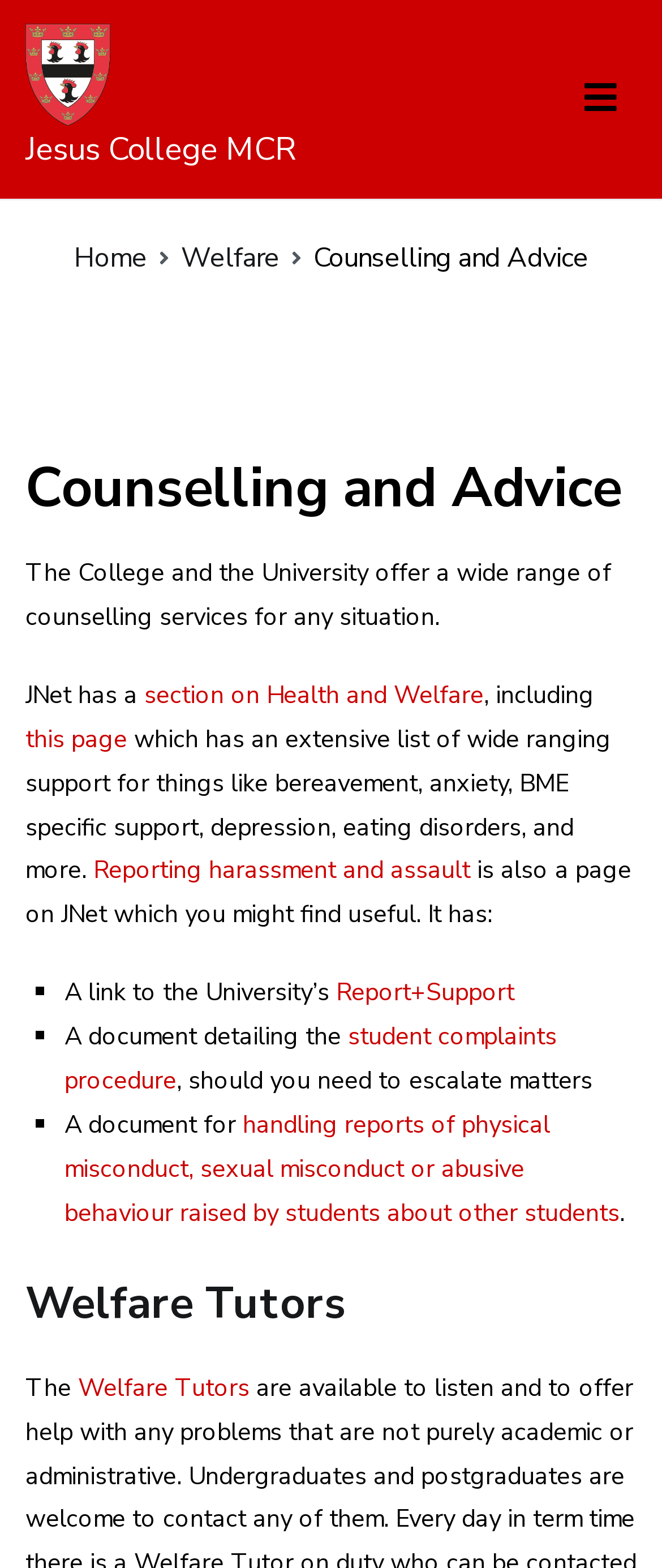Determine the bounding box coordinates for the clickable element to execute this instruction: "Read about Counselling and Advice". Provide the coordinates as four float numbers between 0 and 1, i.e., [left, top, right, bottom].

[0.038, 0.289, 0.962, 0.334]